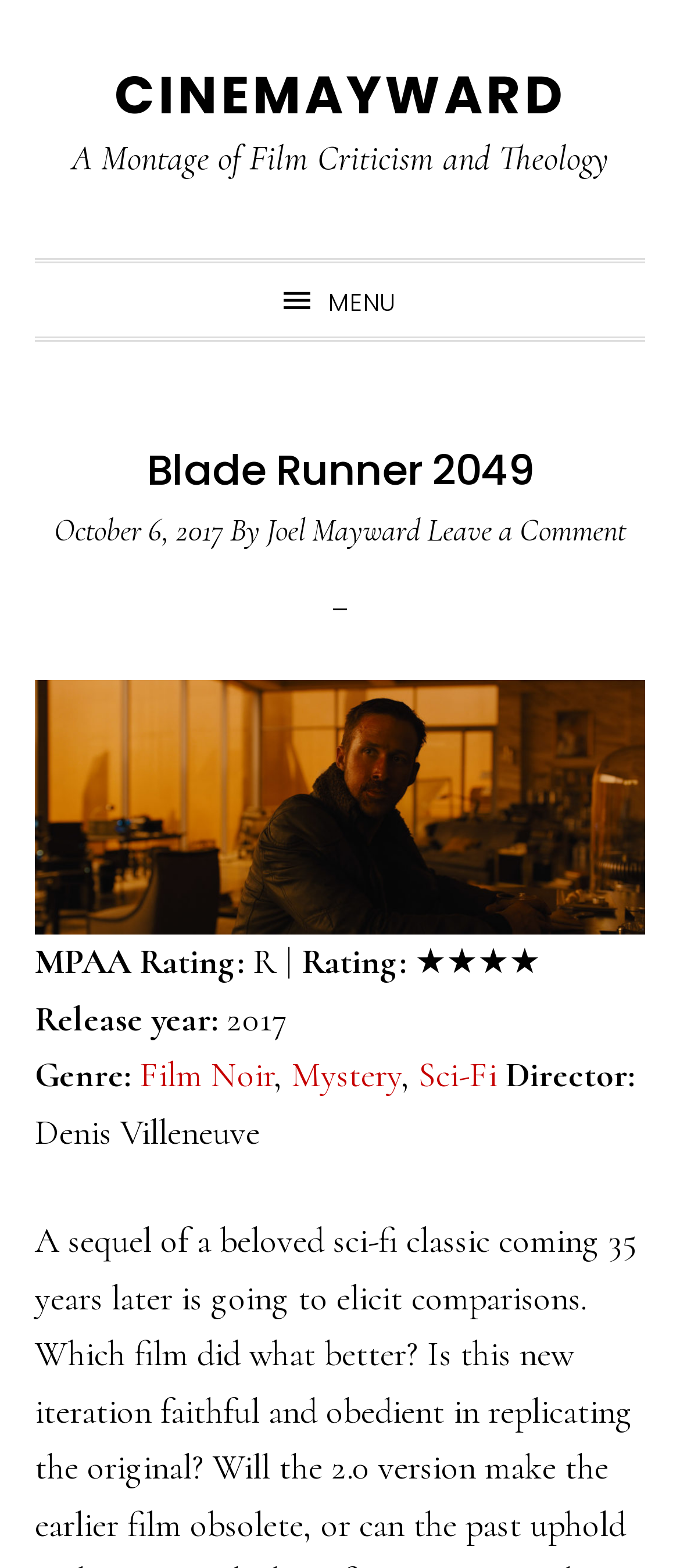Find the bounding box of the UI element described as: "Film Noir". The bounding box coordinates should be given as four float values between 0 and 1, i.e., [left, top, right, bottom].

[0.205, 0.673, 0.403, 0.7]